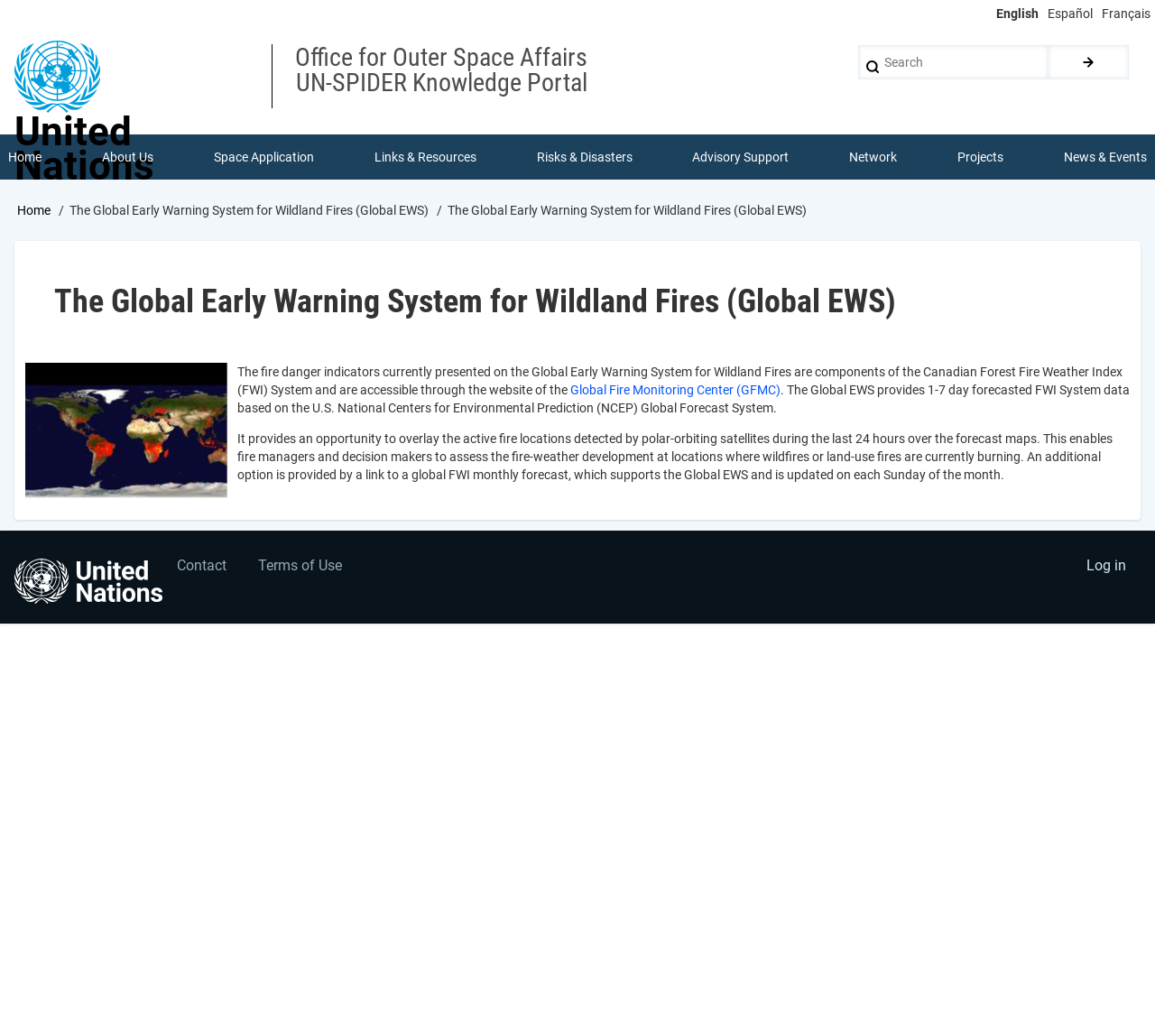Using the element description Global Fire Monitoring Center (GFMC), predict the bounding box coordinates for the UI element. Provide the coordinates in (top-left x, top-left y, bottom-right x, bottom-right y) format with values ranging from 0 to 1.

[0.494, 0.37, 0.676, 0.384]